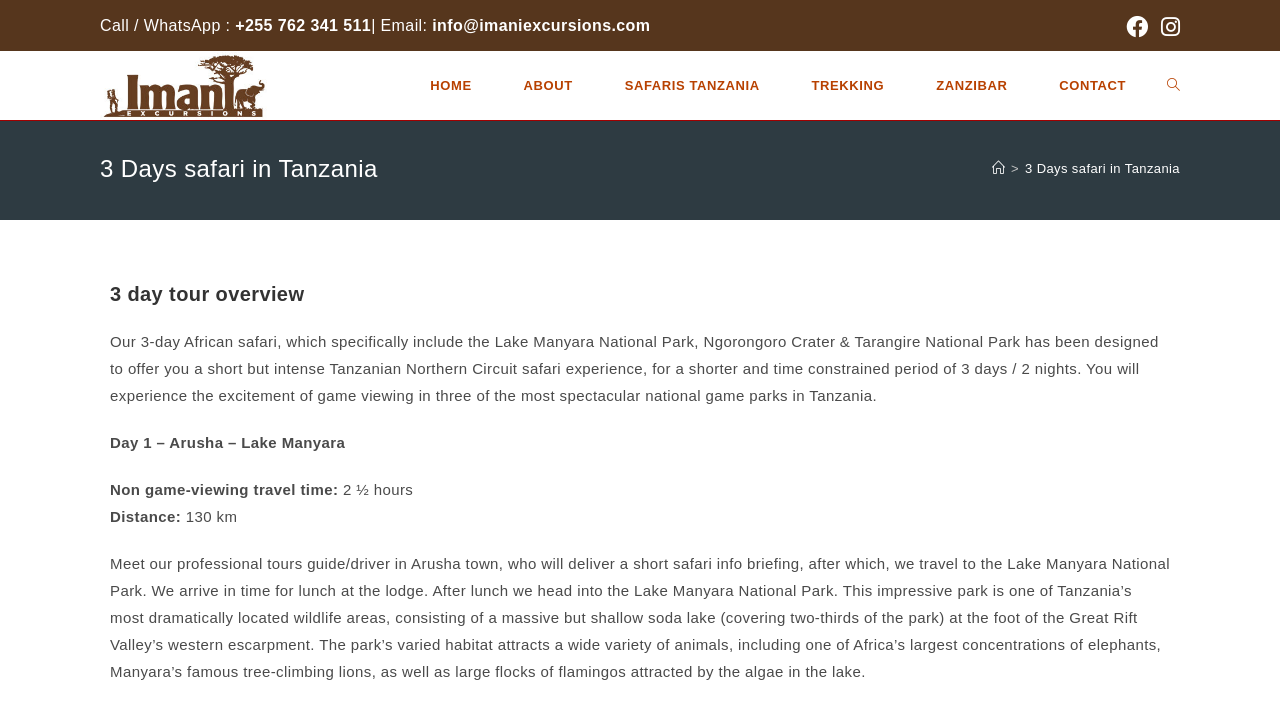Using the information in the image, give a detailed answer to the following question: What is the name of the company offering the safari tour?

I found the answer by looking at the top section of the webpage, where it says '3 Days safari in Tanzania - Imani Excursions' and also by looking at the image with the text 'Imani Excursions'.